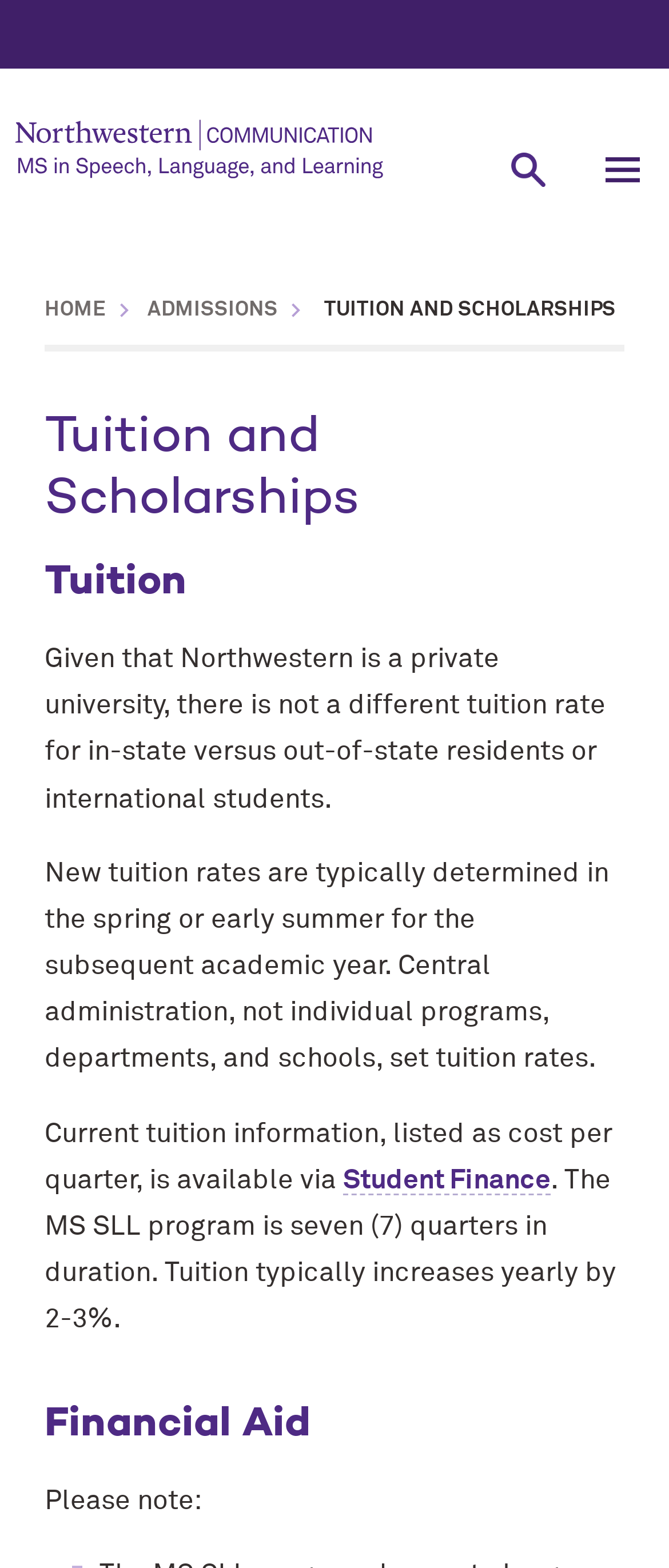Extract the bounding box coordinates of the UI element described by: "Search". The coordinates should include four float numbers ranging from 0 to 1, e.g., [left, top, right, bottom].

[0.718, 0.079, 0.859, 0.139]